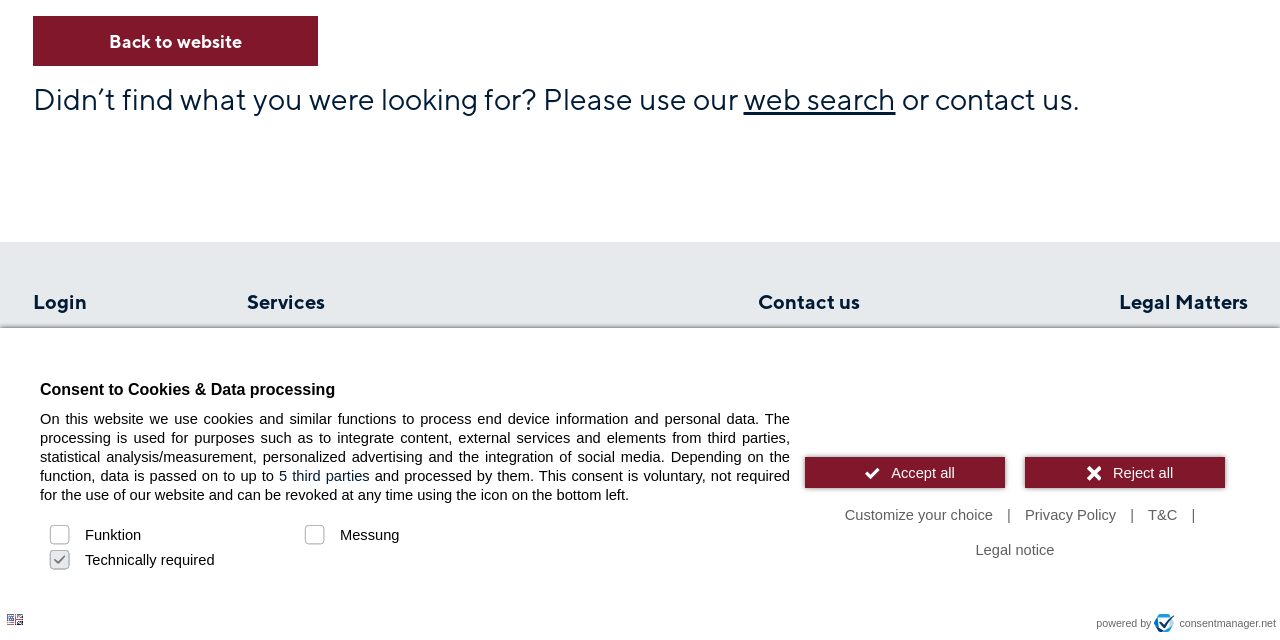Locate the UI element described by aria-label="Purpose: Funktion" and provide its bounding box coordinates. Use the format (top-left x, top-left y, bottom-right x, bottom-right y) with all values as floating point numbers between 0 and 1.

[0.031, 0.822, 0.062, 0.847]